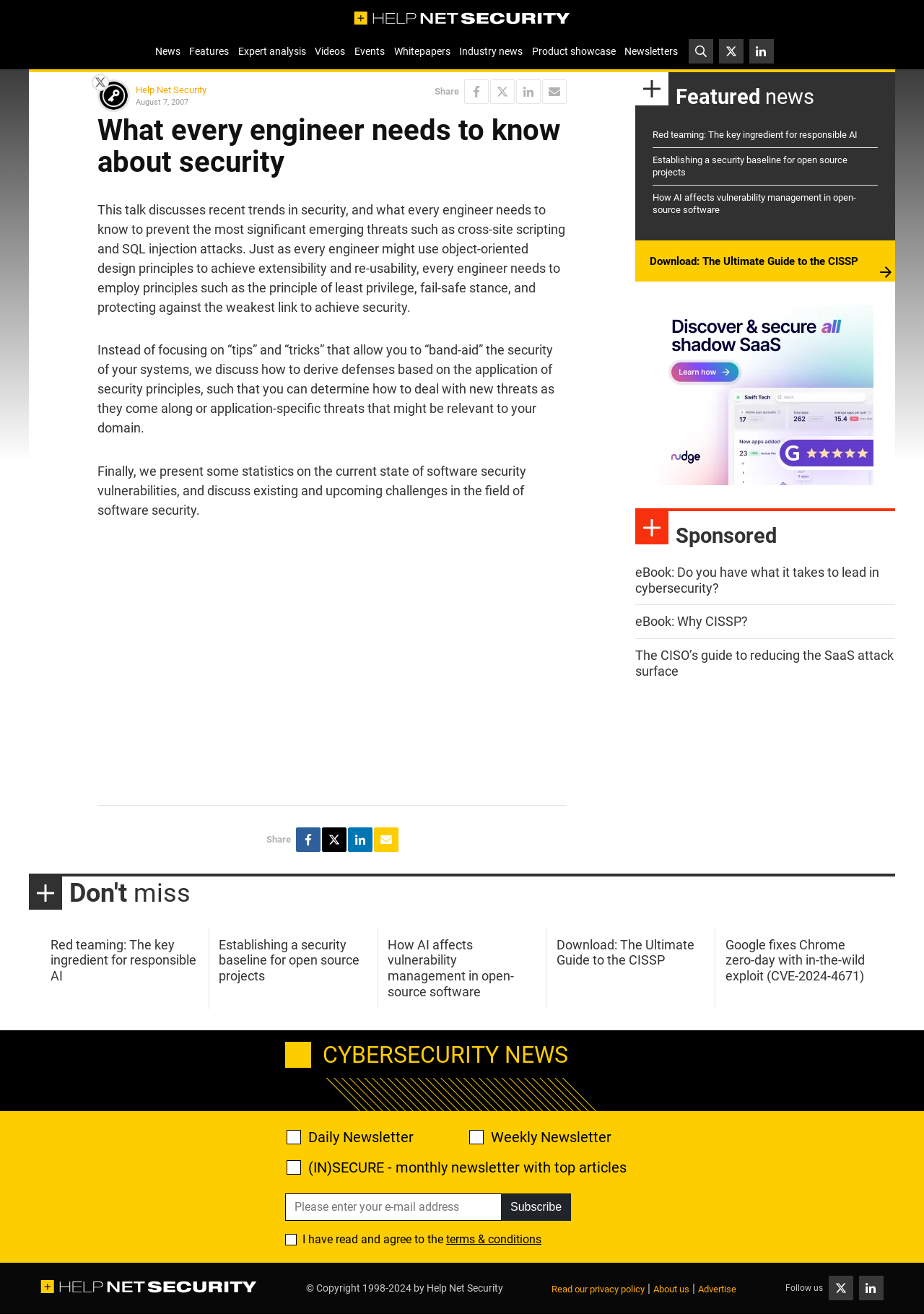Can you pinpoint the bounding box coordinates for the clickable element required for this instruction: "Share the article on Twitter"? The coordinates should be four float numbers between 0 and 1, i.e., [left, top, right, bottom].

[0.53, 0.061, 0.557, 0.079]